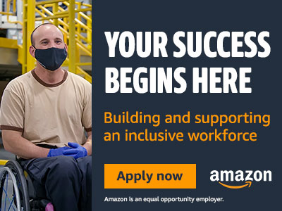Provide your answer to the question using just one word or phrase: What is the purpose of the 'Apply now' button?

To encourage application